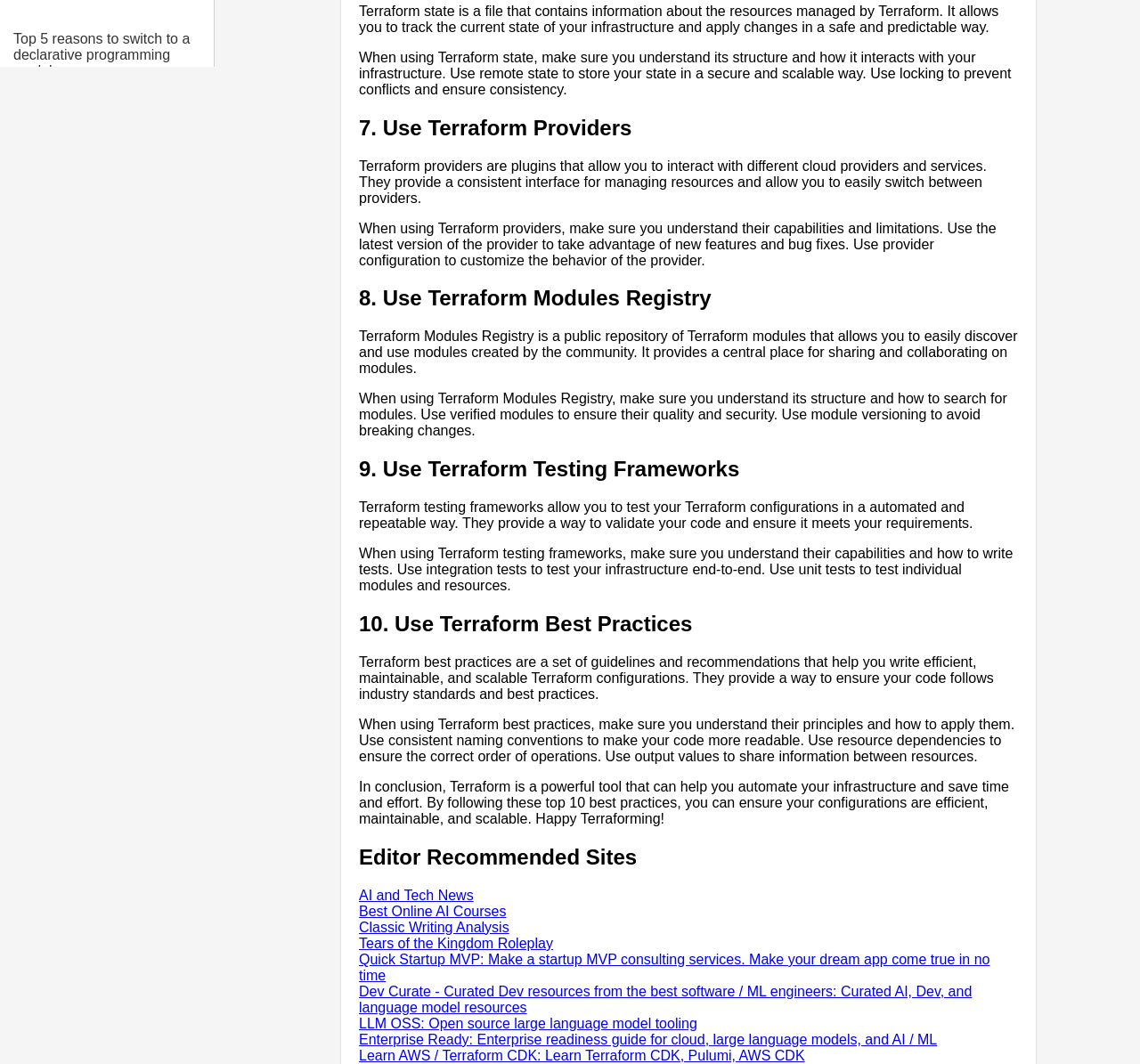What is Terraform state used for?
Please provide a single word or phrase answer based on the image.

Tracking infrastructure state